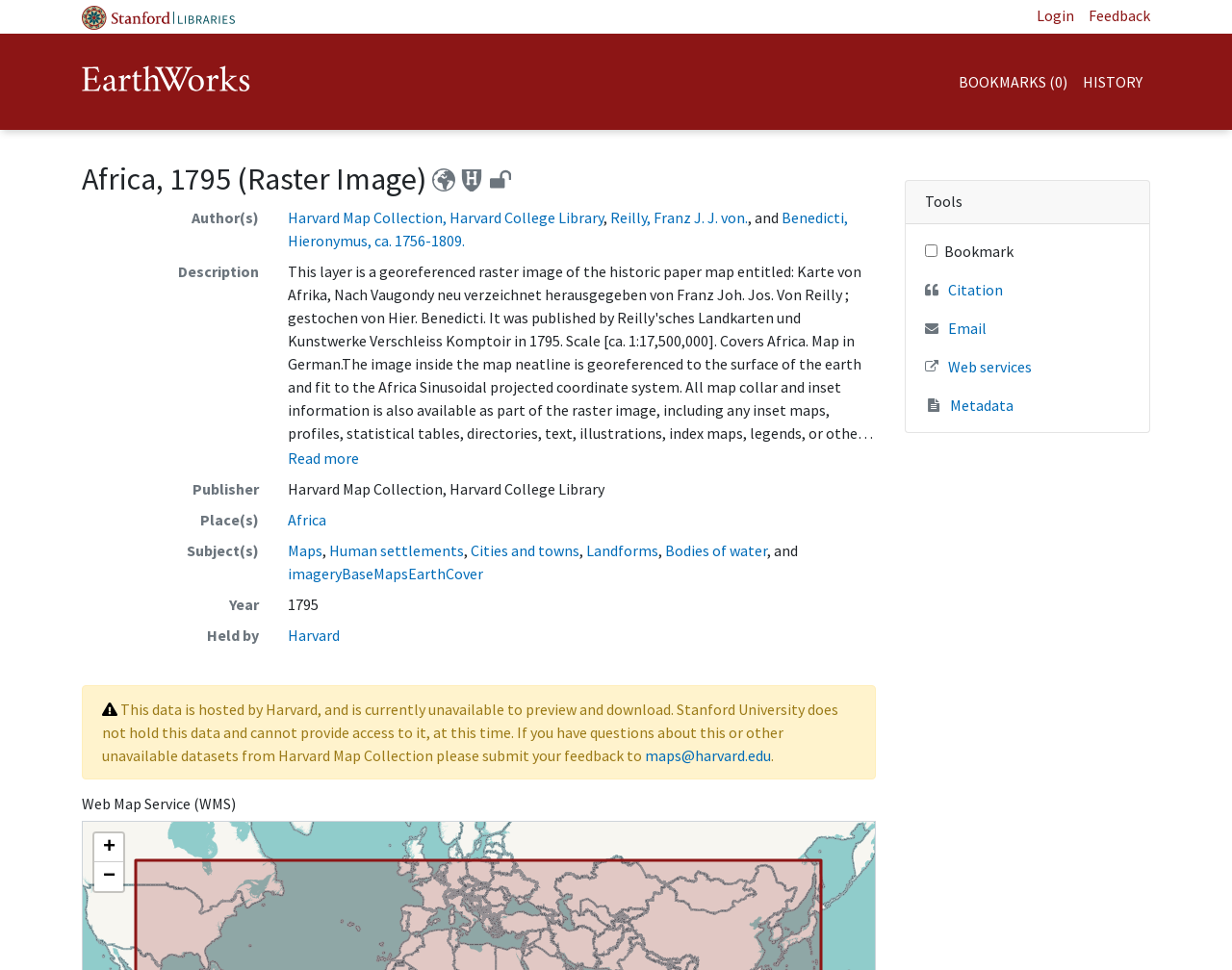Please specify the coordinates of the bounding box for the element that should be clicked to carry out this instruction: "Provide feedback". The coordinates must be four float numbers between 0 and 1, formatted as [left, top, right, bottom].

[0.884, 0.006, 0.934, 0.029]